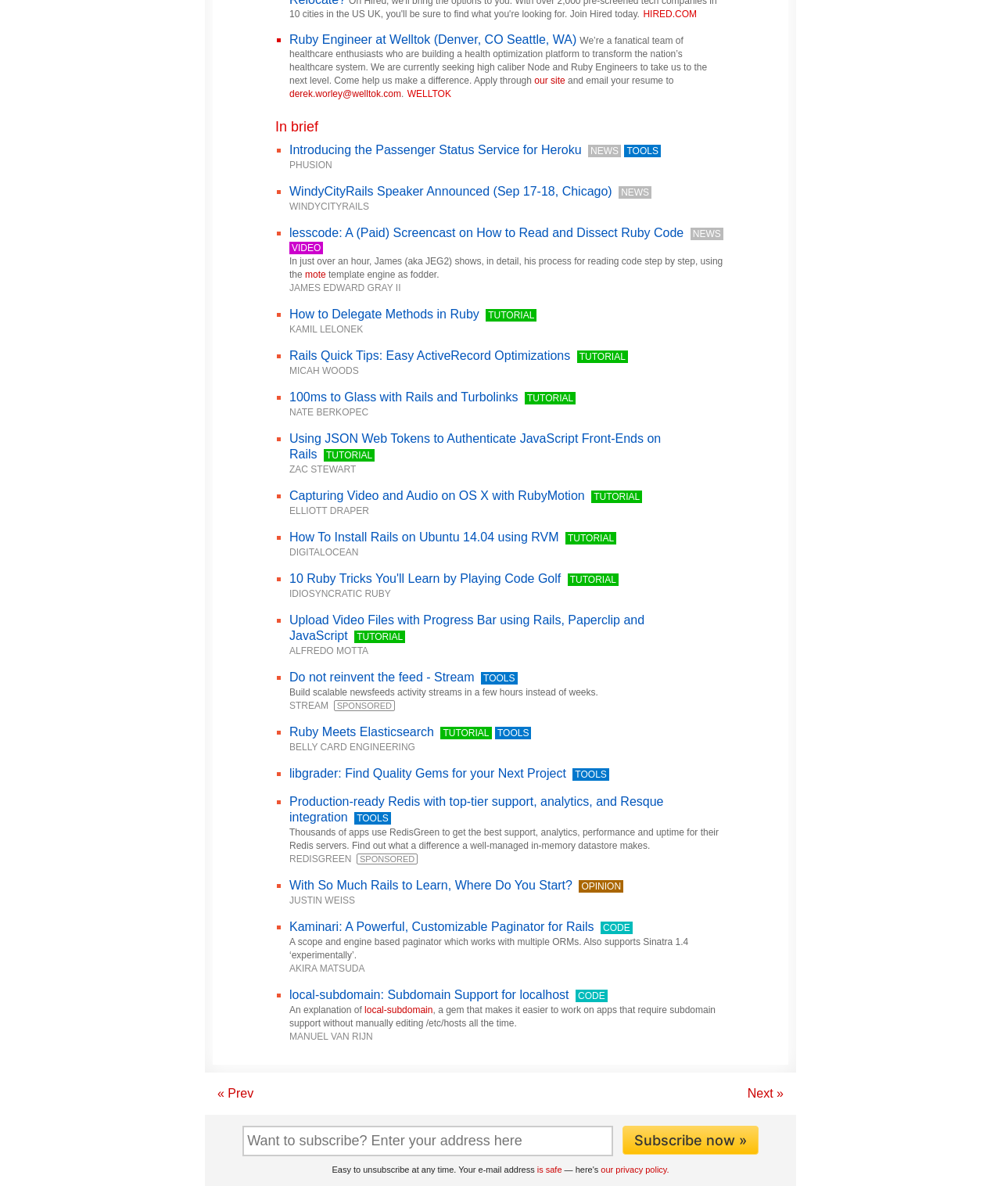Please find the bounding box coordinates of the element's region to be clicked to carry out this instruction: "Apply for Ruby Engineer at Welltok".

[0.289, 0.027, 0.576, 0.038]